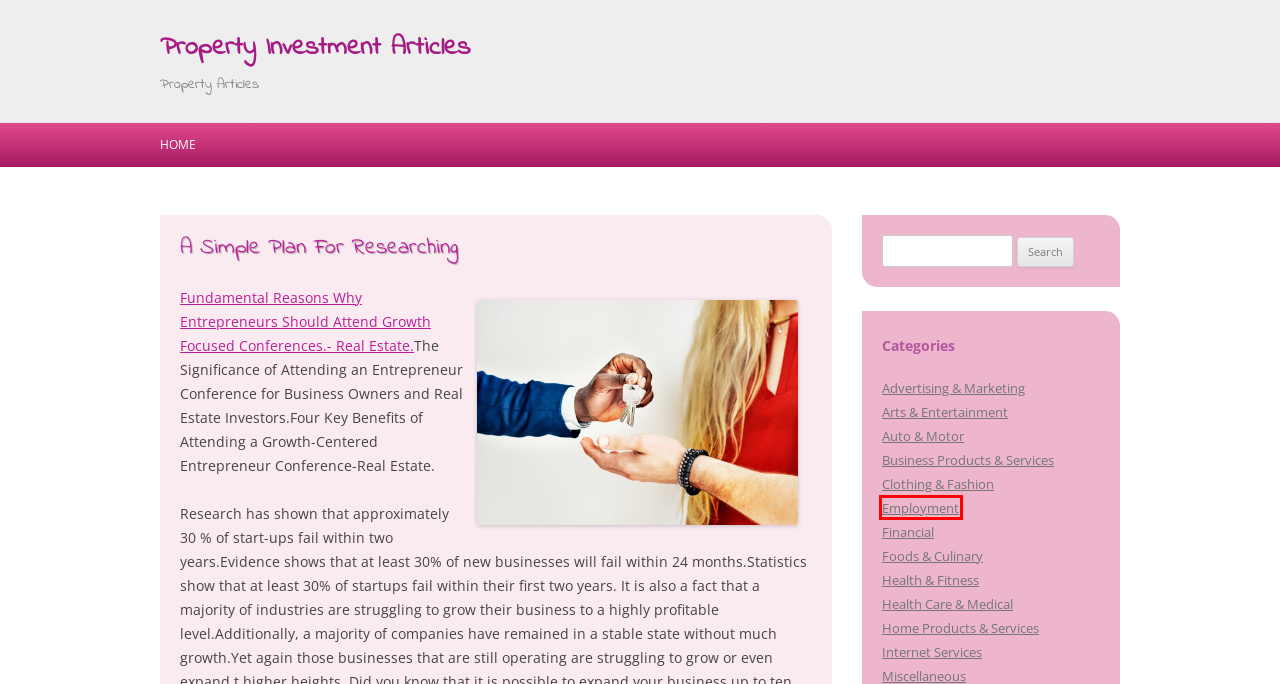Review the screenshot of a webpage containing a red bounding box around an element. Select the description that best matches the new webpage after clicking the highlighted element. The options are:
A. Auto & Motor « Property Investment Articles
B. Health Care & Medical « Property Investment Articles
C. Financial « Property Investment Articles
D. Foods & Culinary « Property Investment Articles
E. Clothing & Fashion « Property Investment Articles
F. Employment « Property Investment Articles
G. Property Investment Articles « Property Articles
H. Health & Fitness « Property Investment Articles

F